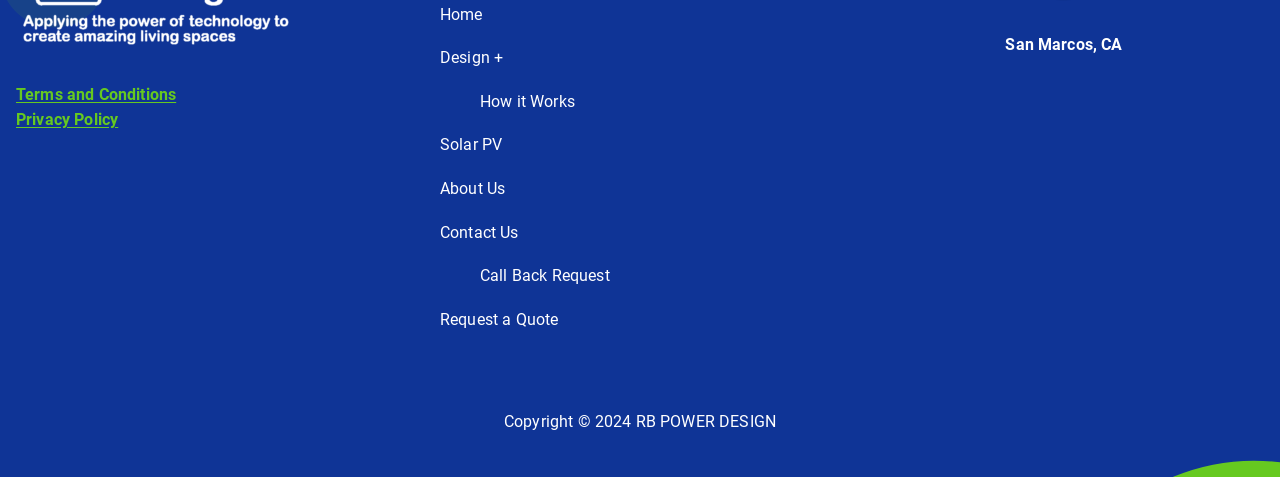What is the company name mentioned on the webpage?
Look at the image and respond with a one-word or short-phrase answer.

RB POWER DESIGN